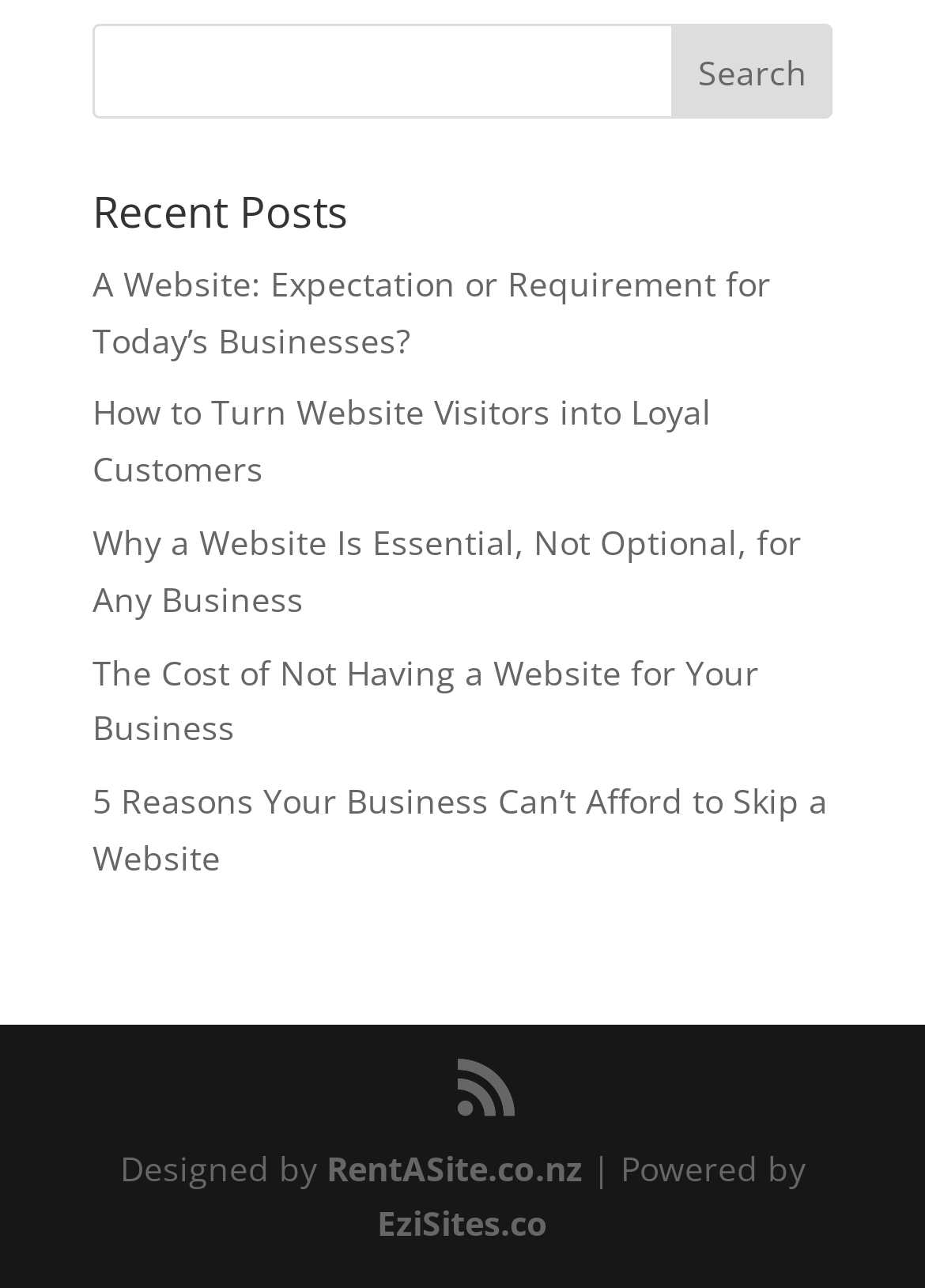Please find the bounding box coordinates of the element that must be clicked to perform the given instruction: "go to 'RentASite.co.nz'". The coordinates should be four float numbers from 0 to 1, i.e., [left, top, right, bottom].

[0.353, 0.889, 0.64, 0.924]